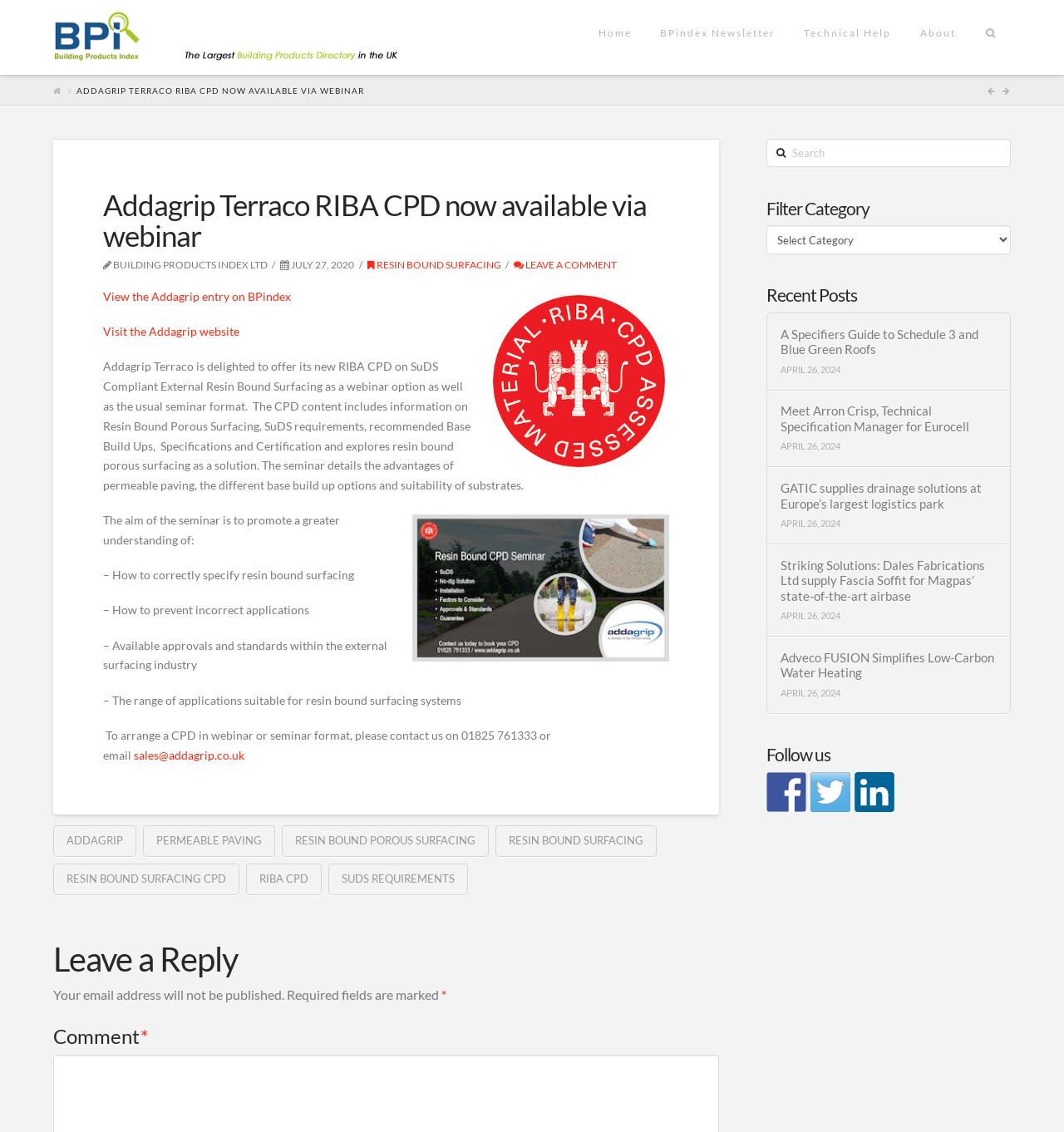Identify the bounding box coordinates of the section that should be clicked to achieve the task described: "Add to Projects".

None